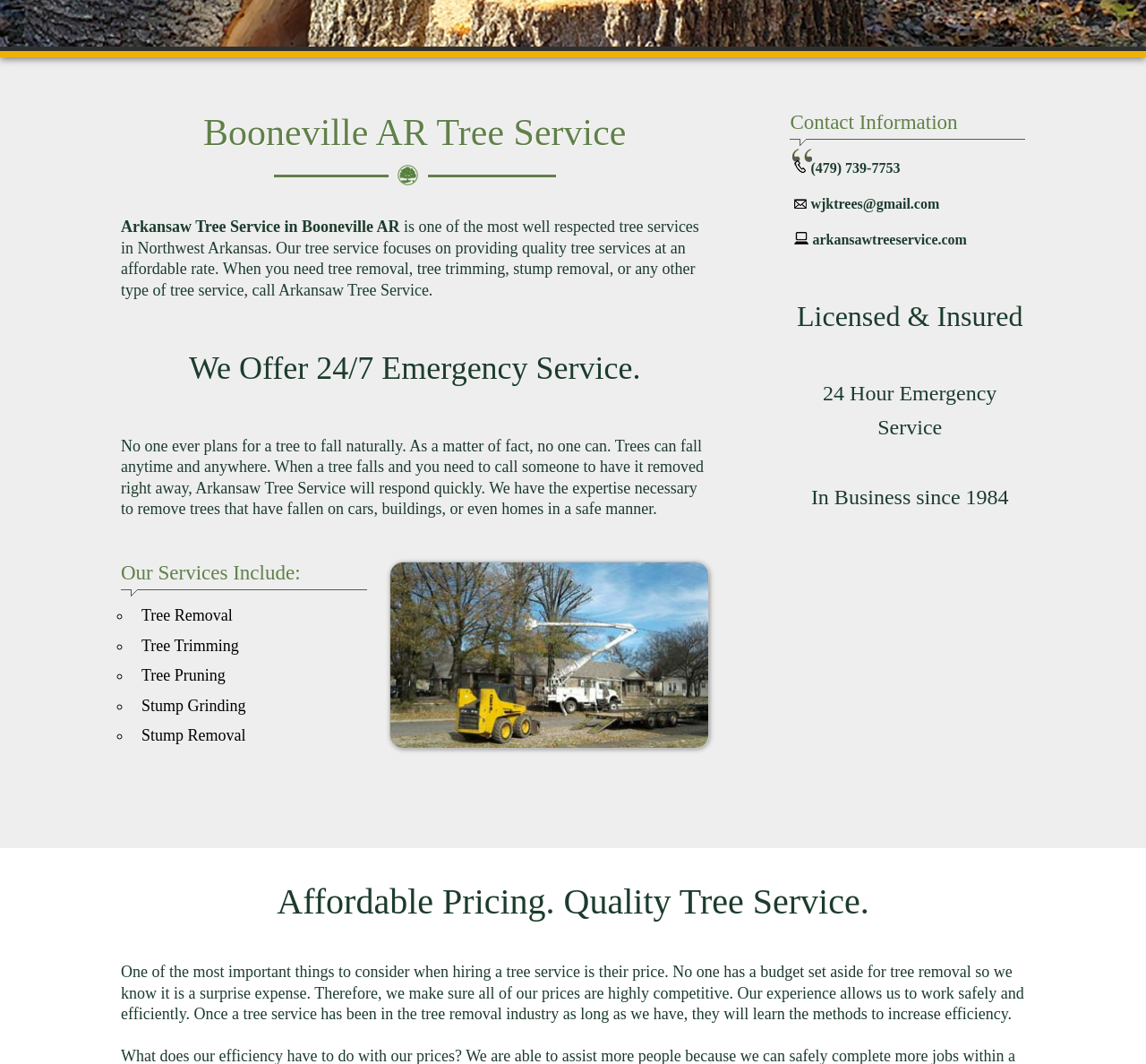Given the description arkansawtreeservice.com, predict the bounding box coordinates of the UI element. Ensure the coordinates are in the format (top-left x, top-left y, bottom-right x, bottom-right y) and all values are between 0 and 1.

[0.709, 0.218, 0.844, 0.233]